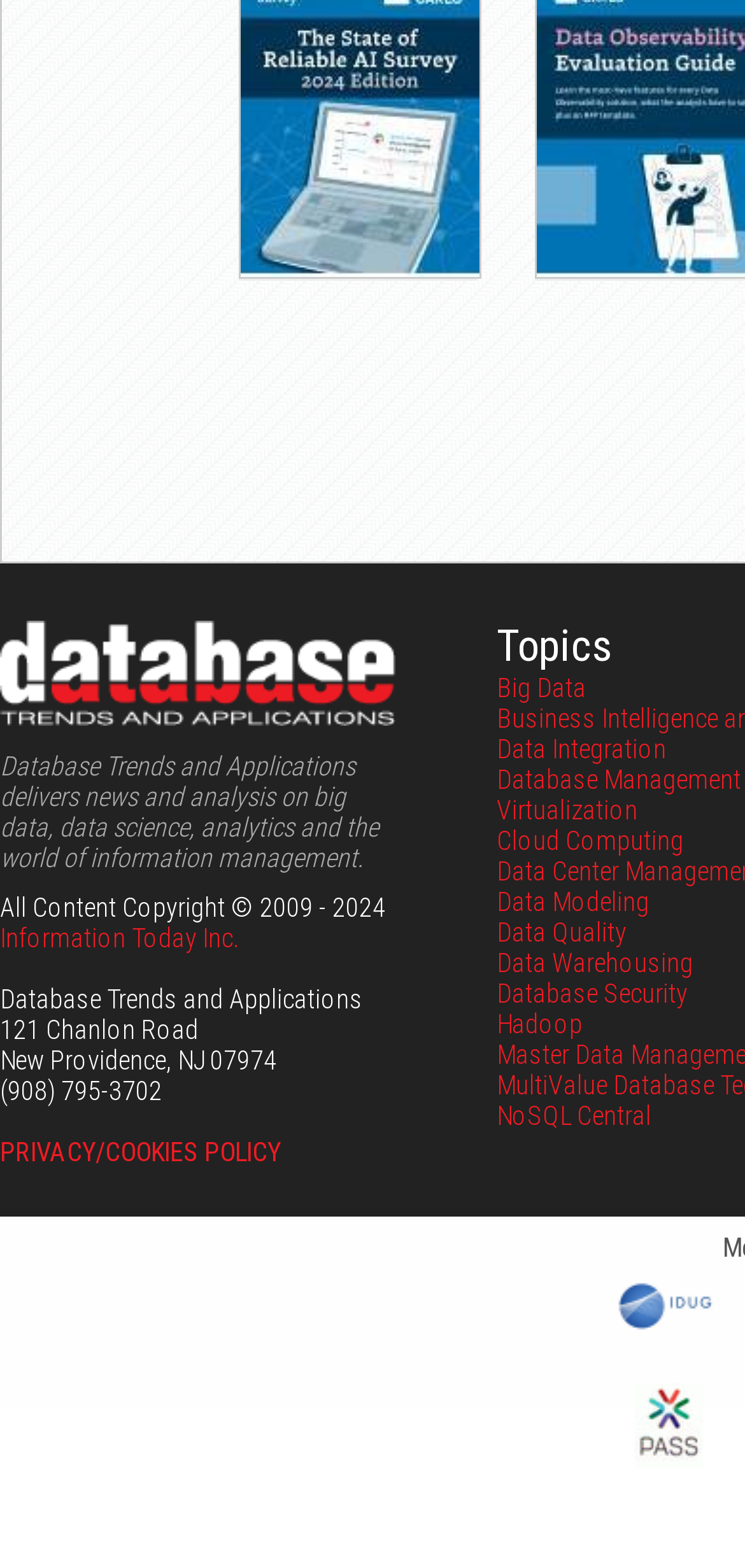Can you find the bounding box coordinates for the element to click on to achieve the instruction: "Click on 2024 State of Reliable AI Survey"?

[0.321, 0.165, 0.646, 0.182]